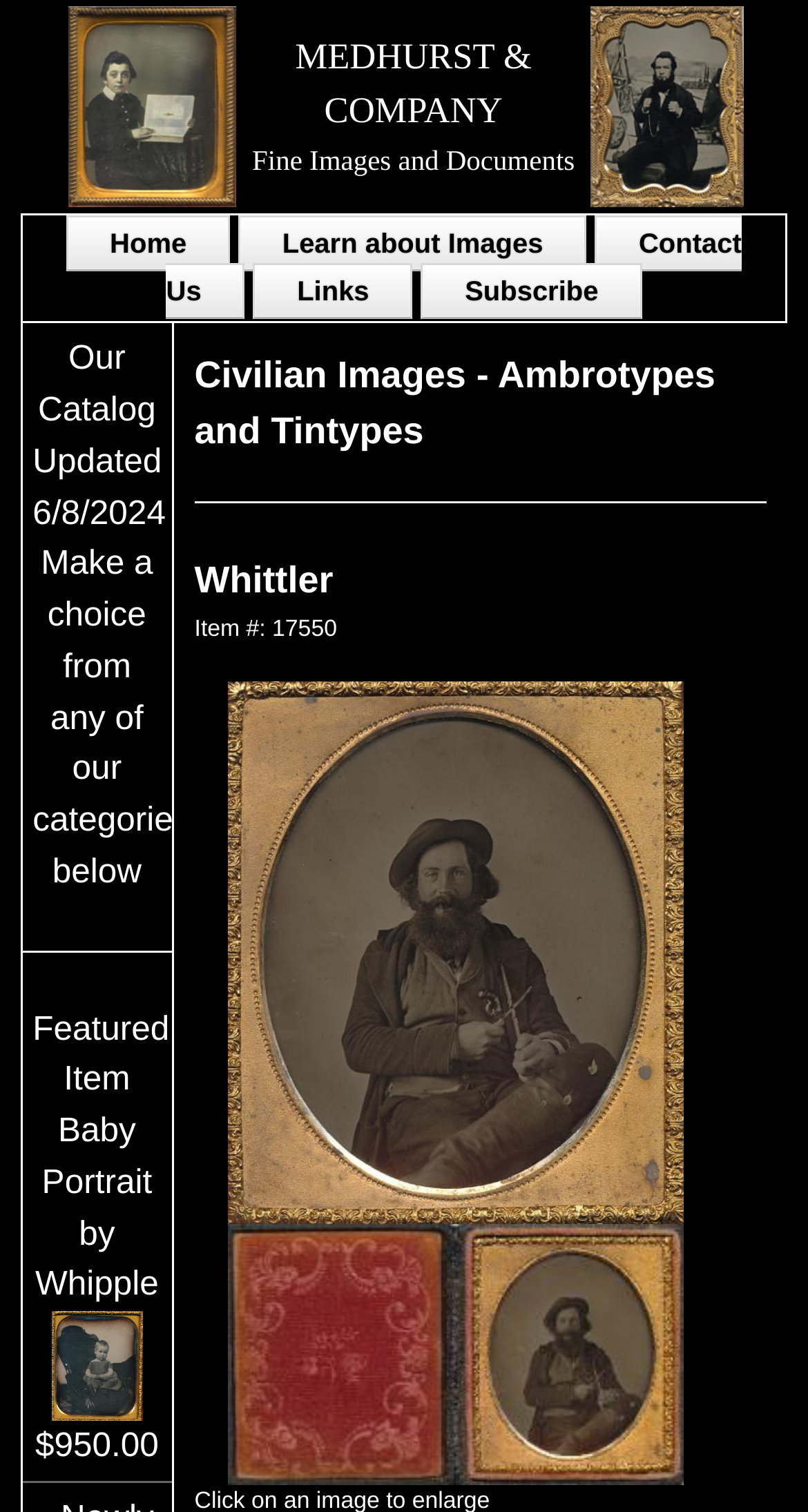Predict the bounding box of the UI element that fits this description: "Contact Us".

[0.206, 0.143, 0.918, 0.211]